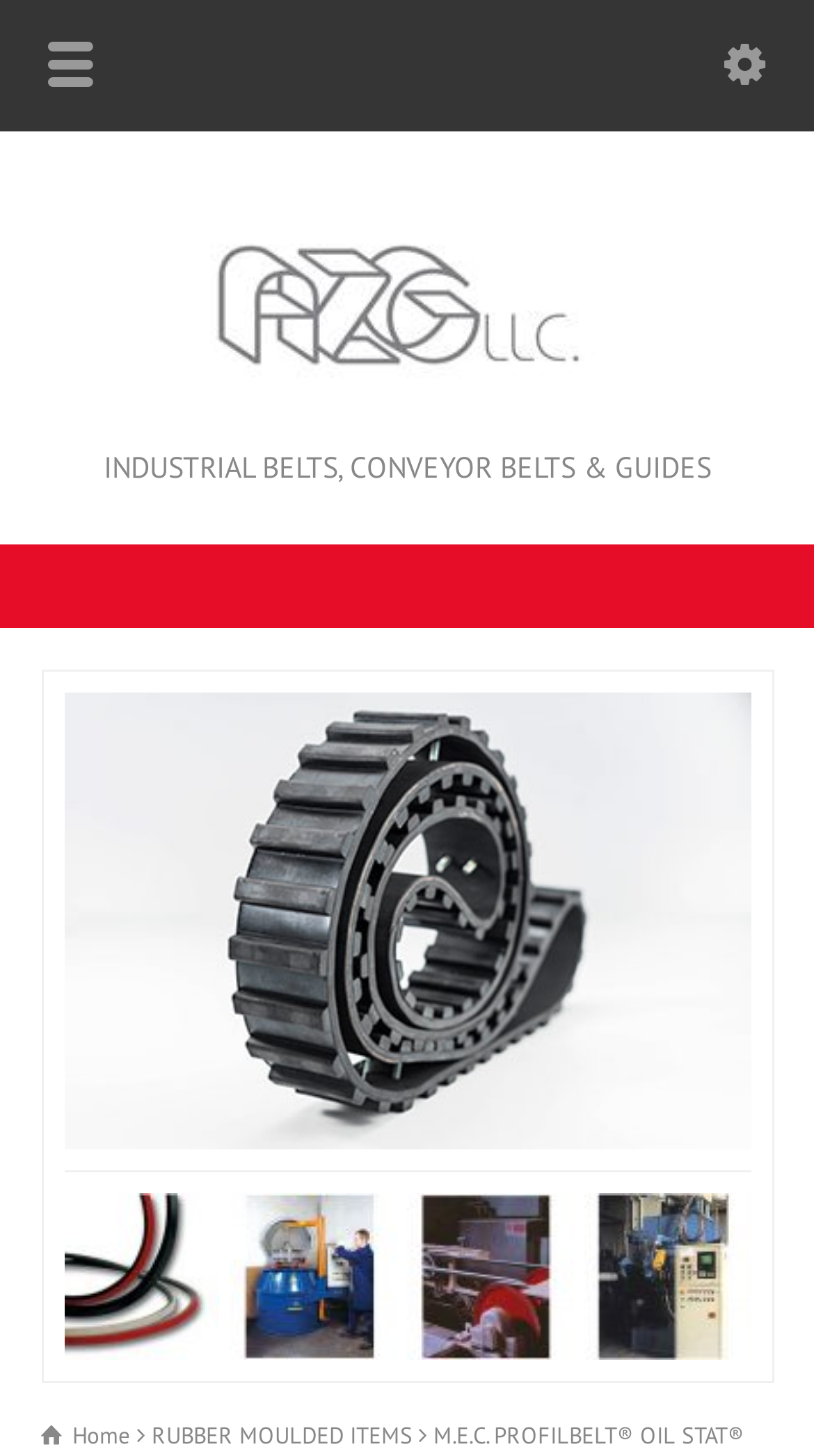What is the headline of the webpage?

M.E.C. PROFILBELT® OIL STAT®